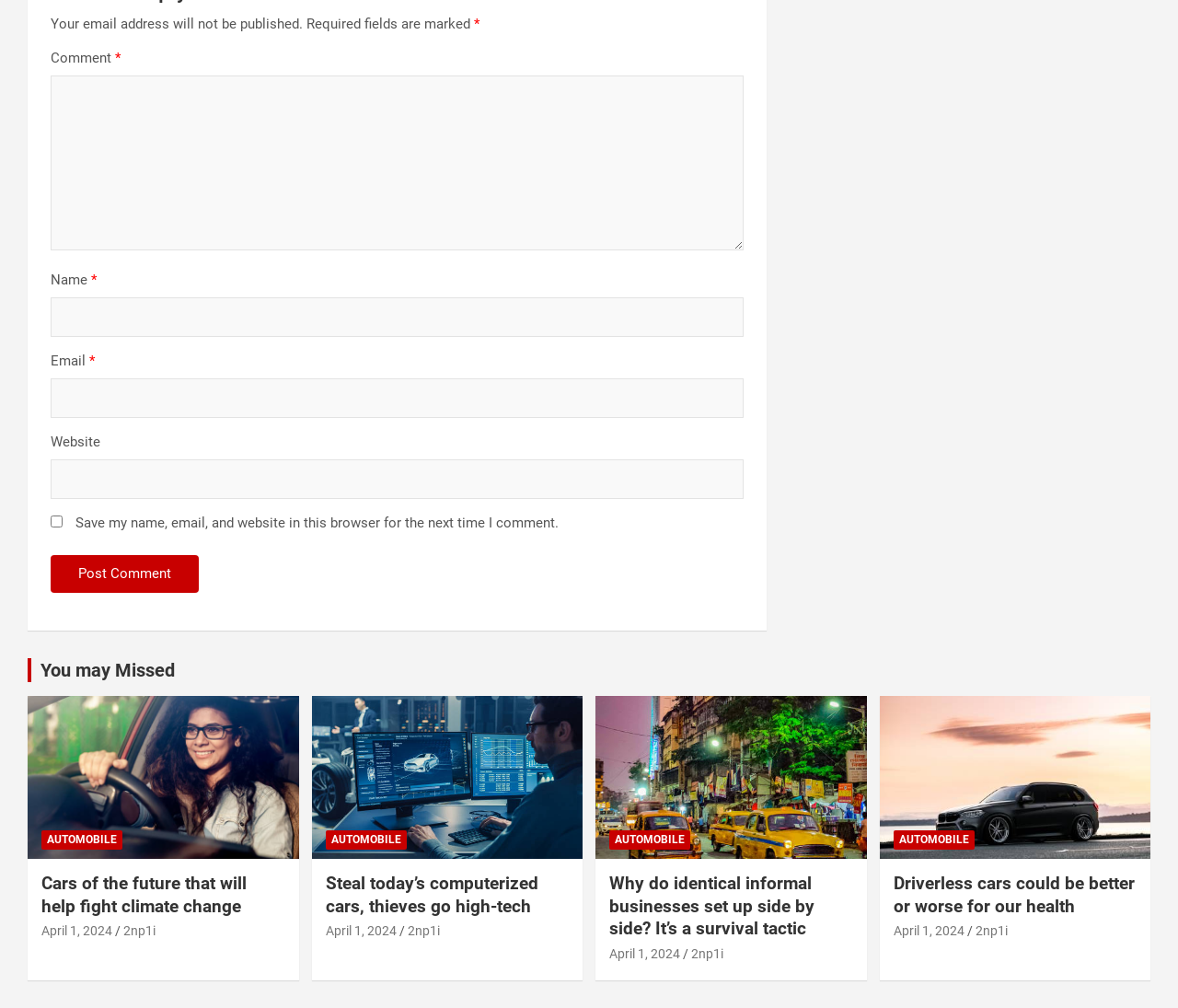Highlight the bounding box coordinates of the element that should be clicked to carry out the following instruction: "Enter a comment". The coordinates must be given as four float numbers ranging from 0 to 1, i.e., [left, top, right, bottom].

[0.043, 0.075, 0.632, 0.249]